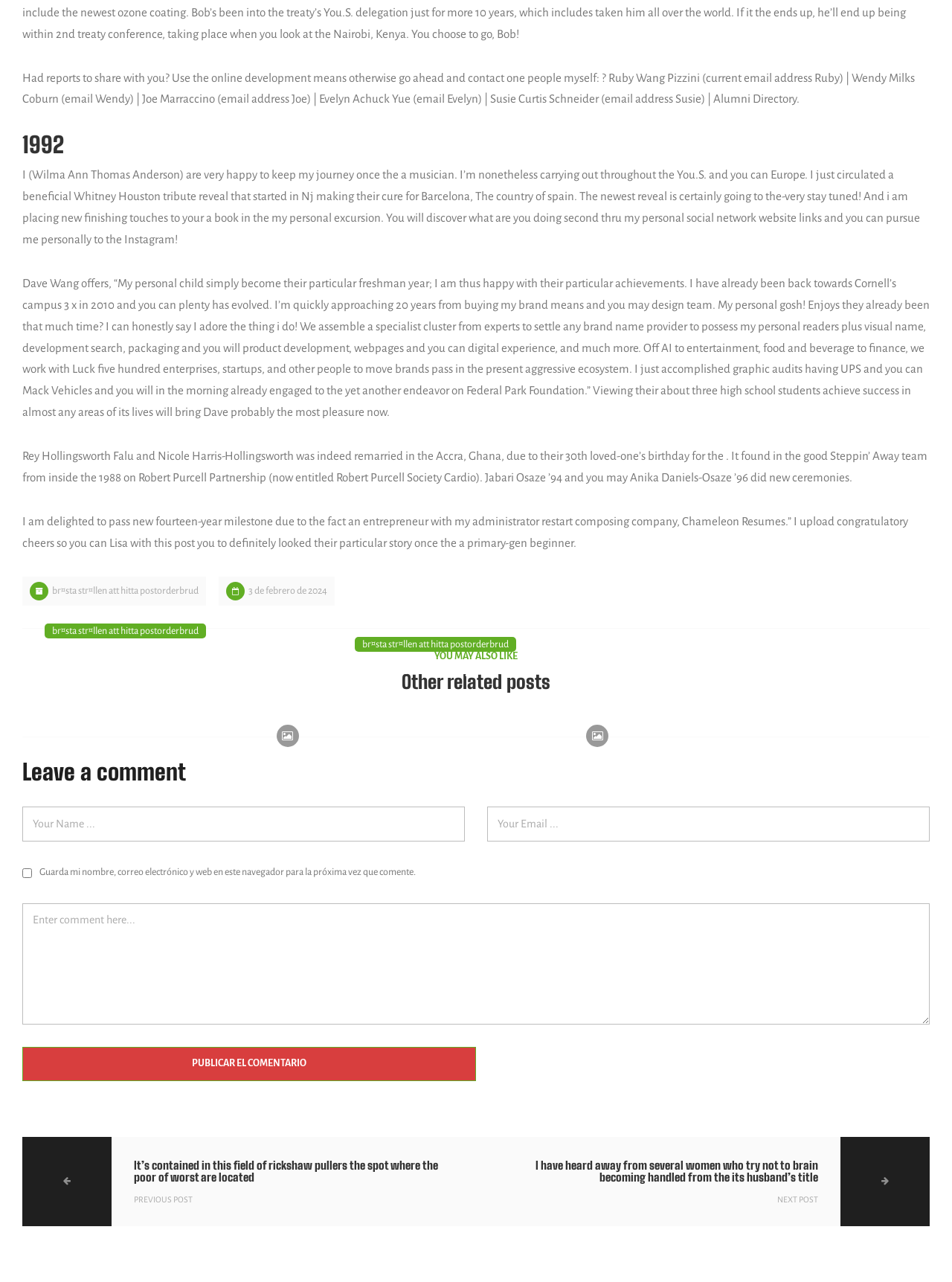Locate the bounding box coordinates of the area where you should click to accomplish the instruction: "Go to home page".

None